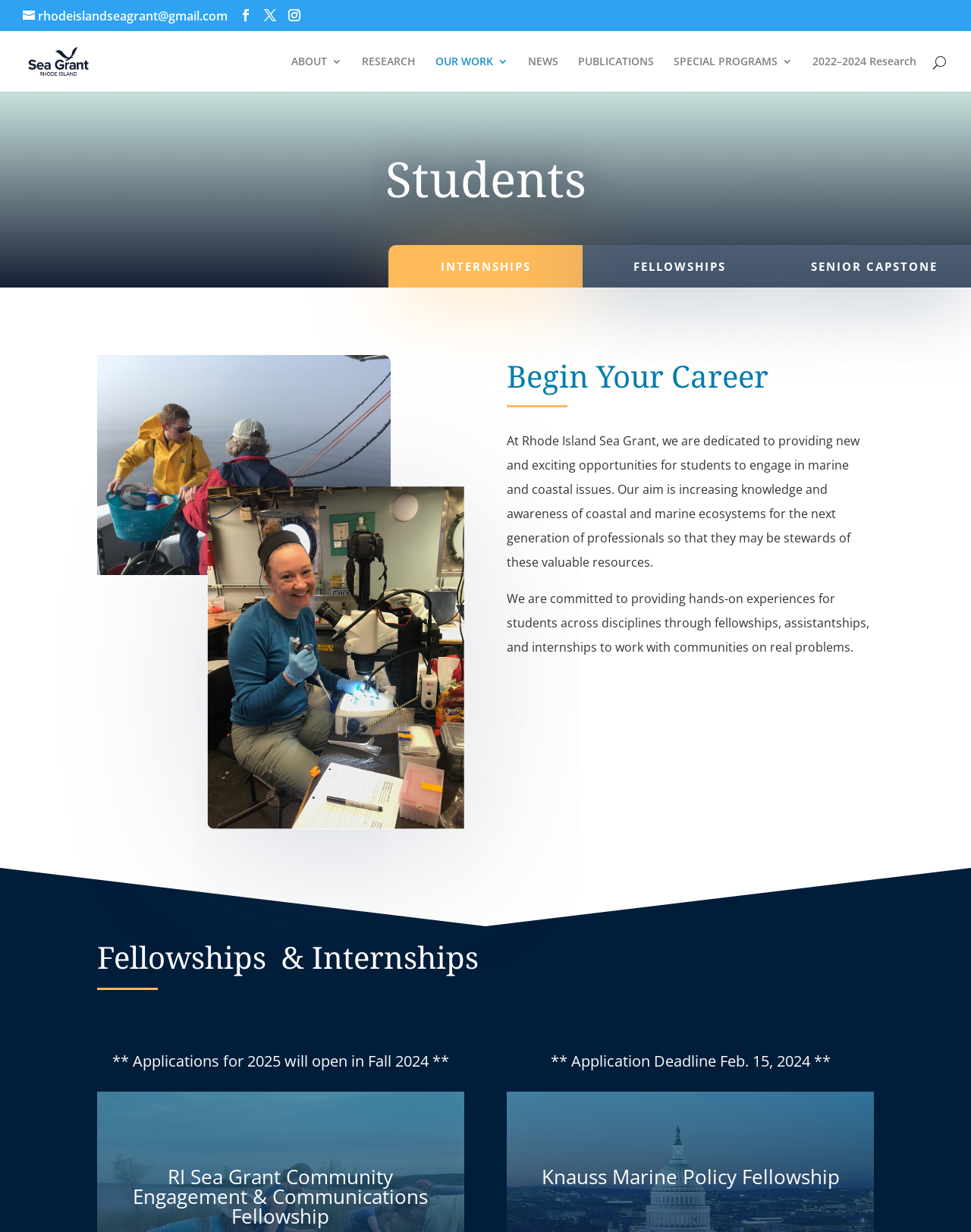Identify the bounding box coordinates for the element you need to click to achieve the following task: "search for something". Provide the bounding box coordinates as four float numbers between 0 and 1, in the form [left, top, right, bottom].

[0.053, 0.025, 0.953, 0.026]